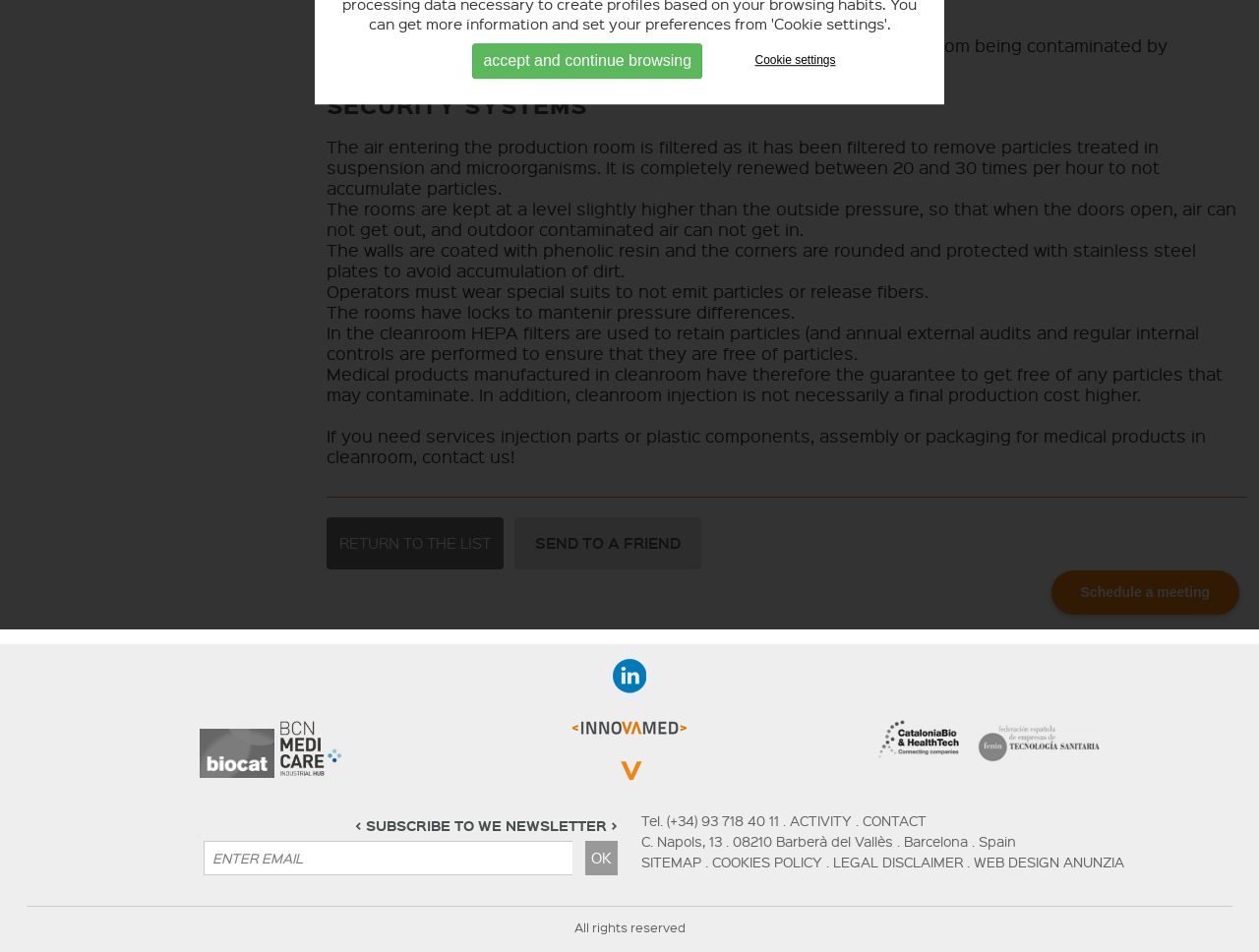Provide the bounding box coordinates of the HTML element this sentence describes: "alt="Logo"". The bounding box coordinates consist of four float numbers between 0 and 1, i.e., [left, top, right, bottom].

None